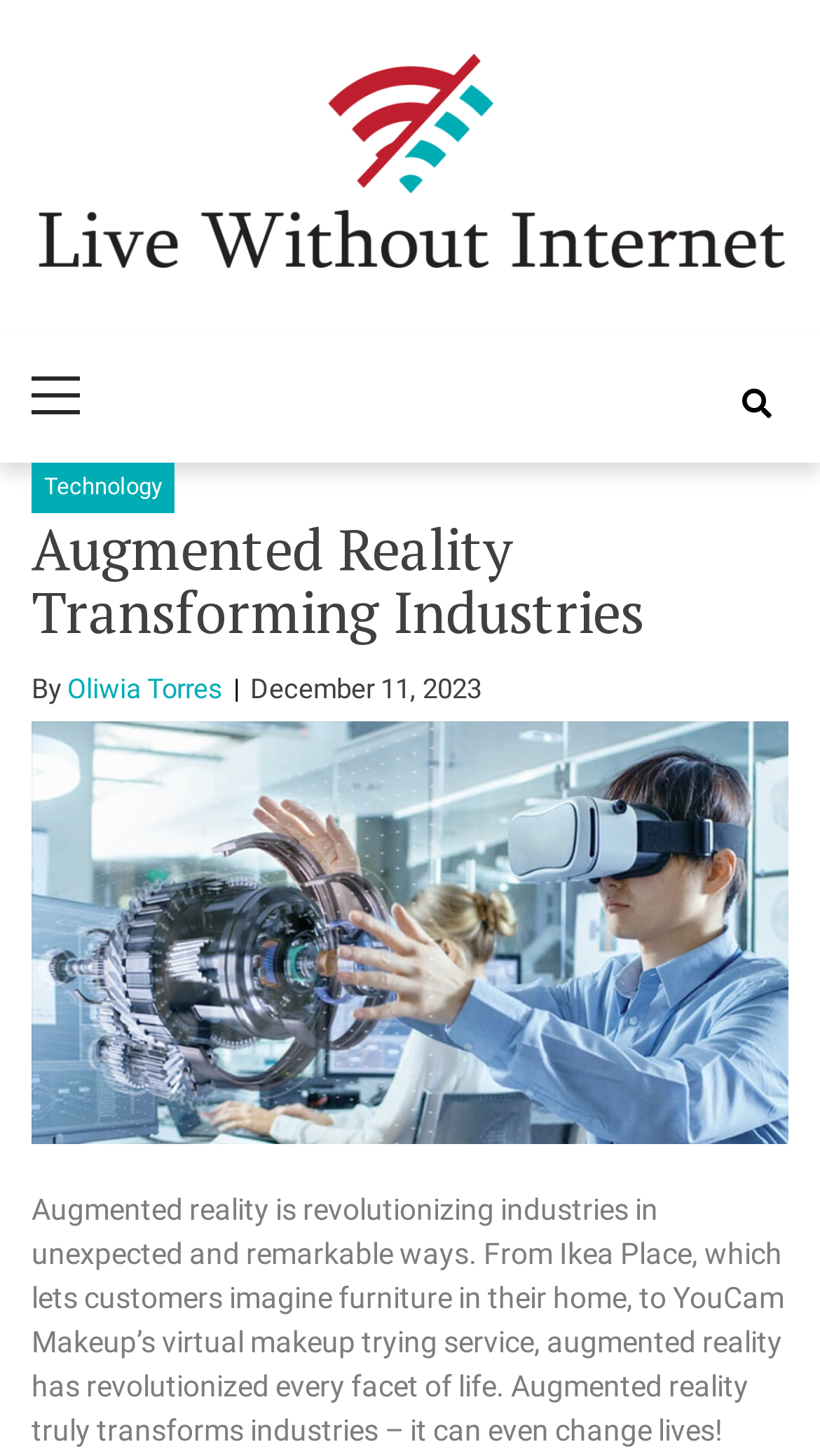Please determine the main heading text of this webpage.

Augmented Reality Transforming Industries